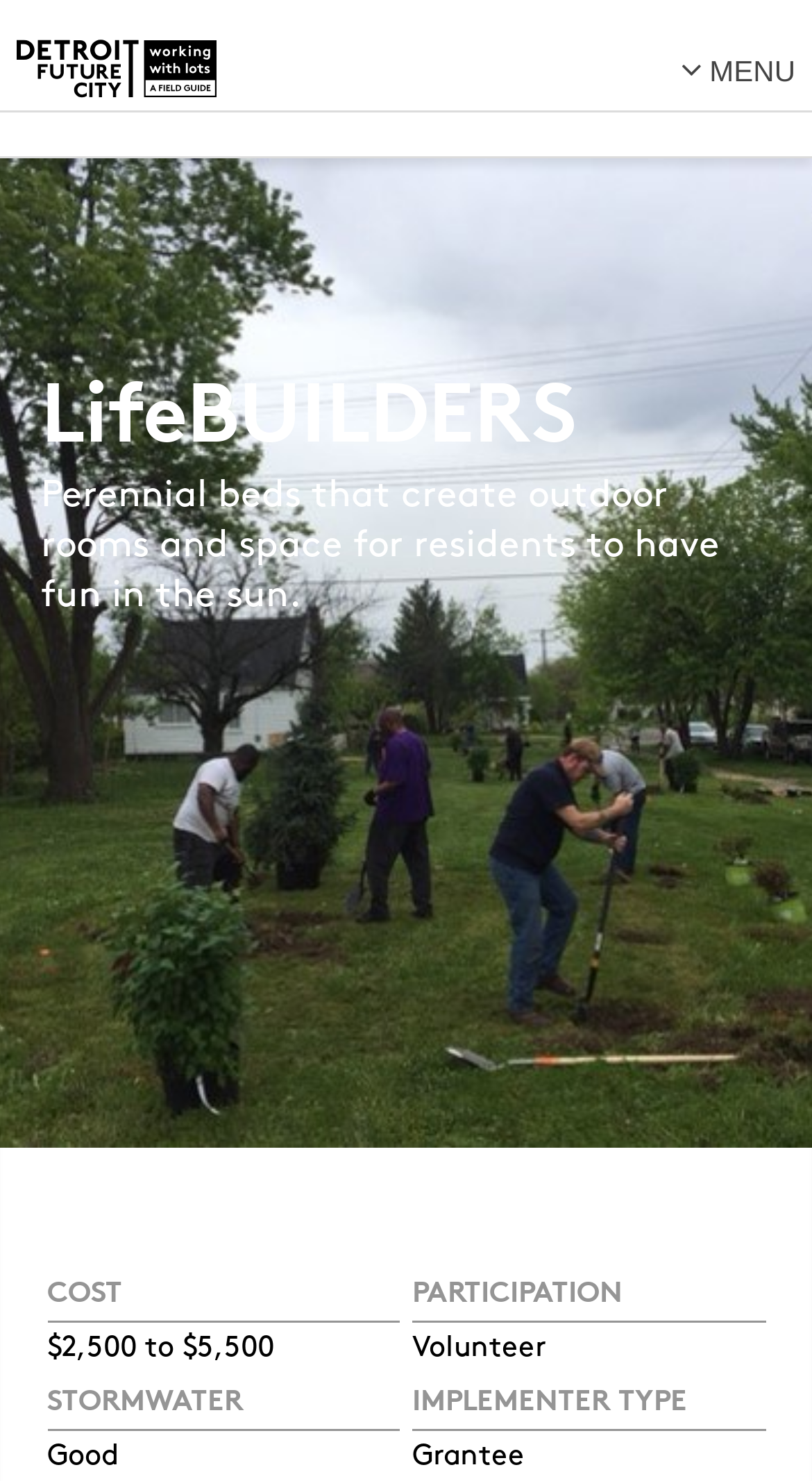Find the bounding box of the element with the following description: "Government House Queensland". The coordinates must be four float numbers between 0 and 1, formatted as [left, top, right, bottom].

None